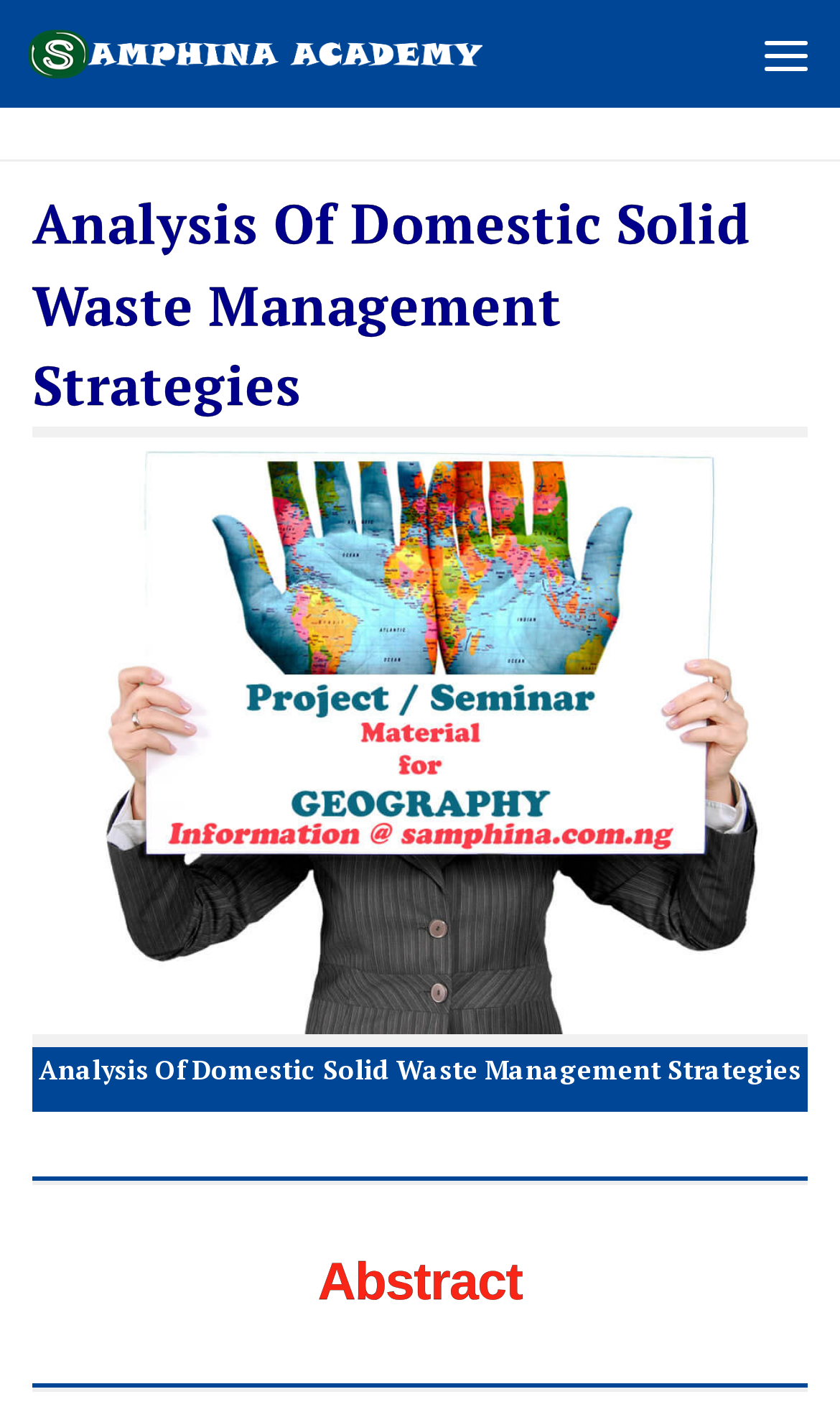From the webpage screenshot, identify the region described by title="Menu". Provide the bounding box coordinates as (top-left x, top-left y, bottom-right x, bottom-right y), with each value being a floating point number between 0 and 1.

[0.872, 0.0, 1.0, 0.076]